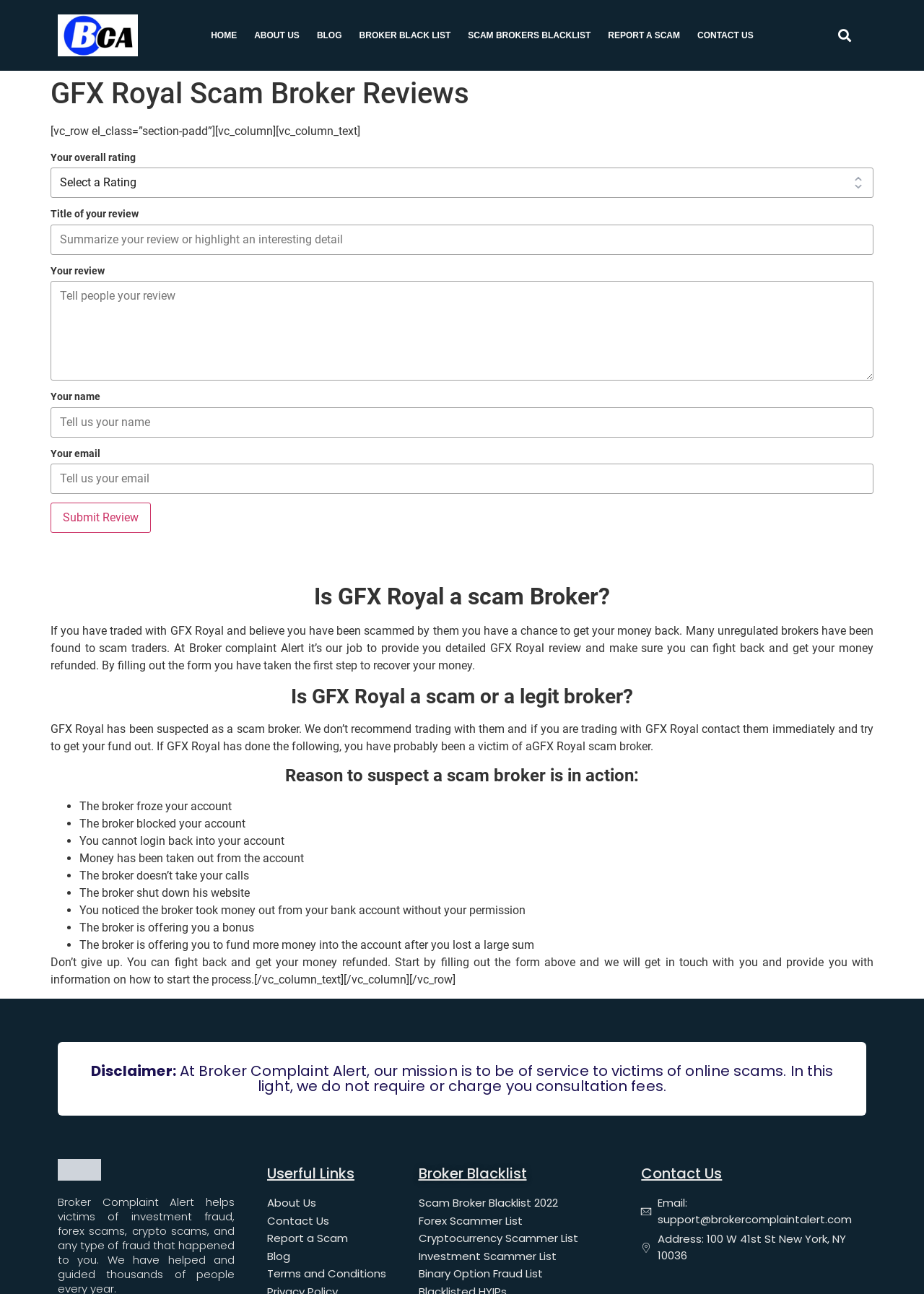Can you specify the bounding box coordinates of the area that needs to be clicked to fulfill the following instruction: "Report a scam"?

[0.649, 0.014, 0.745, 0.04]